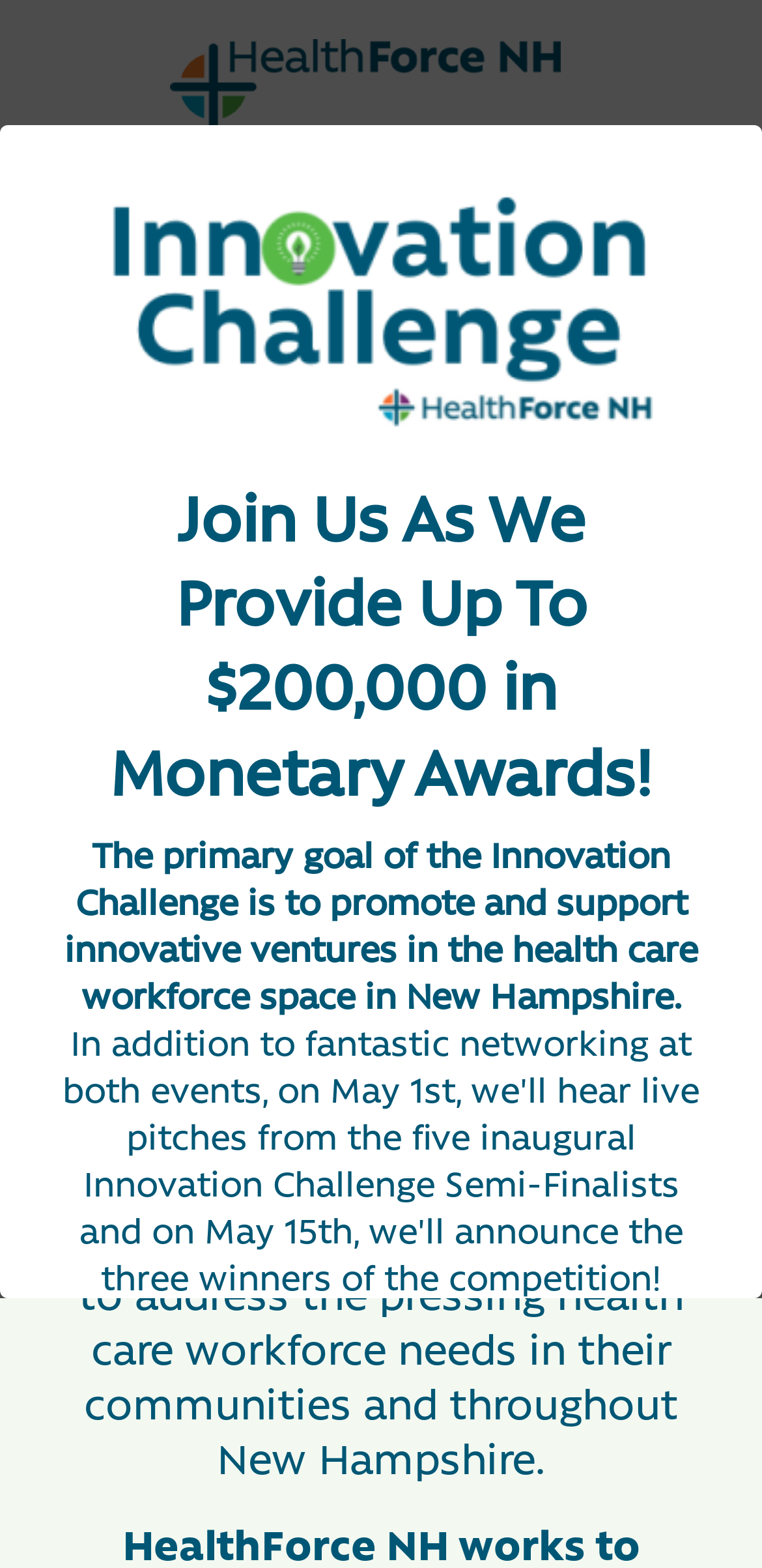Using the provided element description: "Learn More!", determine the bounding box coordinates of the corresponding UI element in the screenshot.

[0.371, 0.864, 0.629, 0.894]